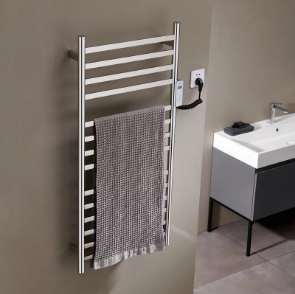Give a one-word or one-phrase response to the question:
How is the towel rail mounted?

Wall-mounted